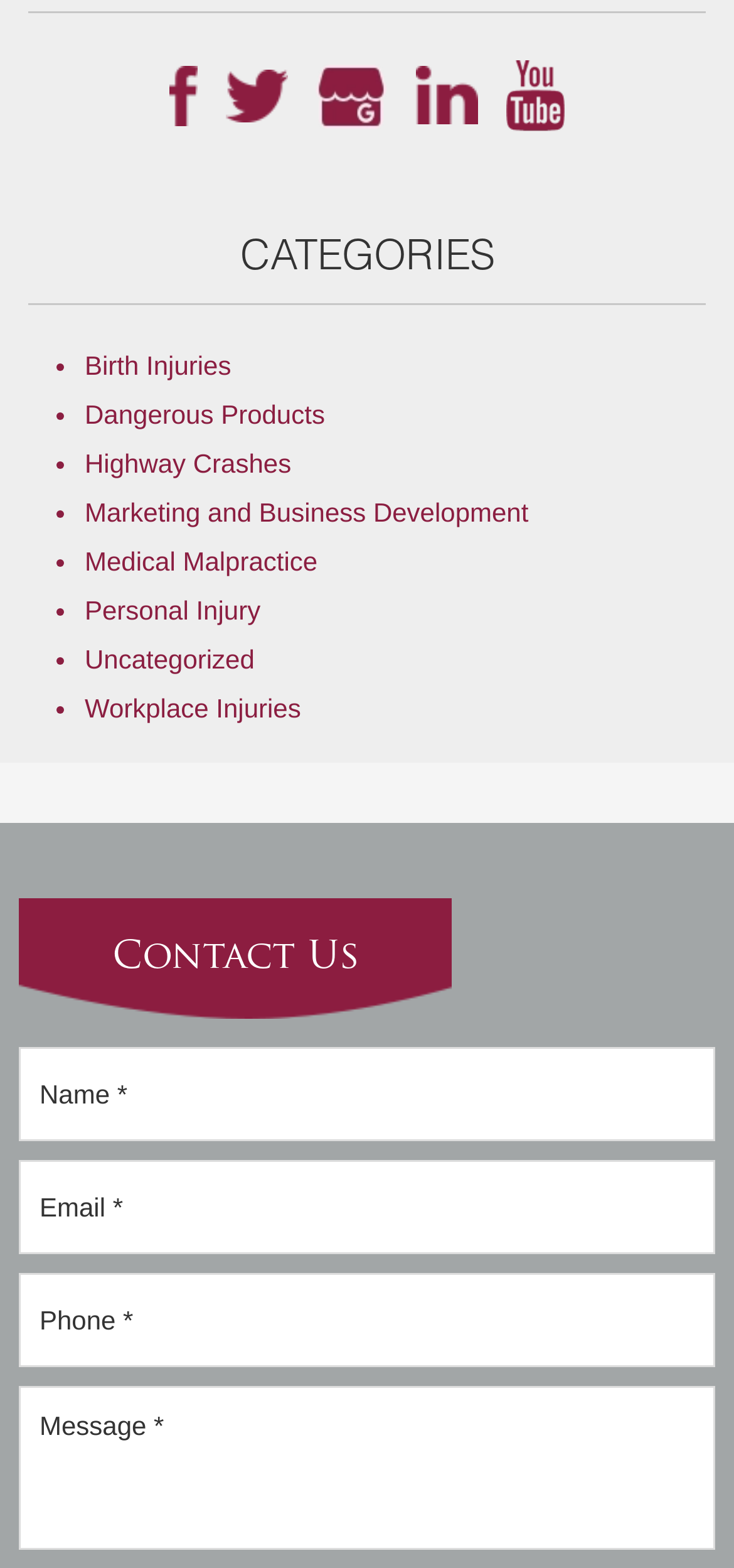Locate the bounding box coordinates for the element described below: "Marketing and Business Development". The coordinates must be four float values between 0 and 1, formatted as [left, top, right, bottom].

[0.115, 0.317, 0.72, 0.337]